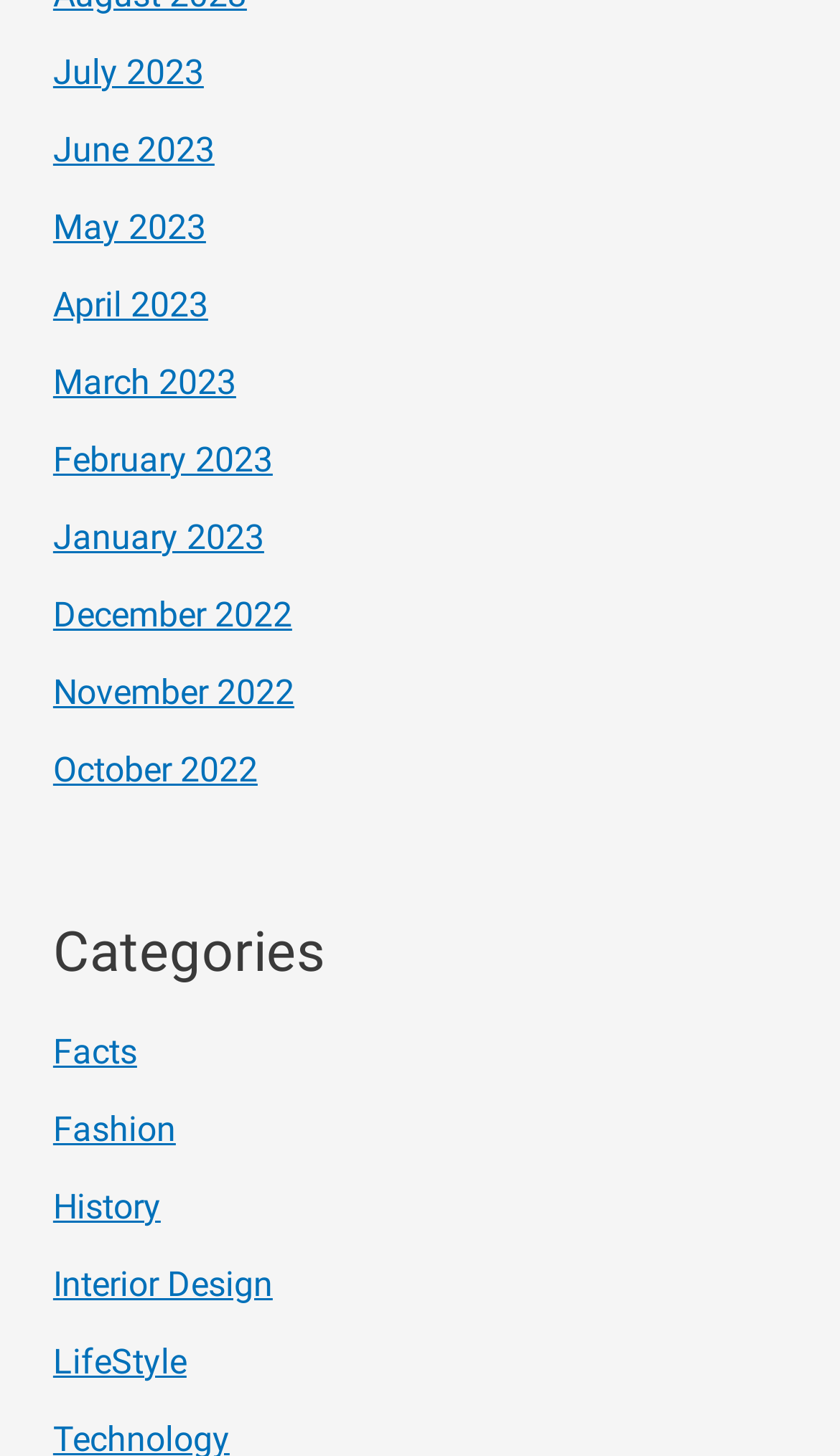Kindly provide the bounding box coordinates of the section you need to click on to fulfill the given instruction: "Check out LifeStyle".

[0.063, 0.921, 0.222, 0.949]